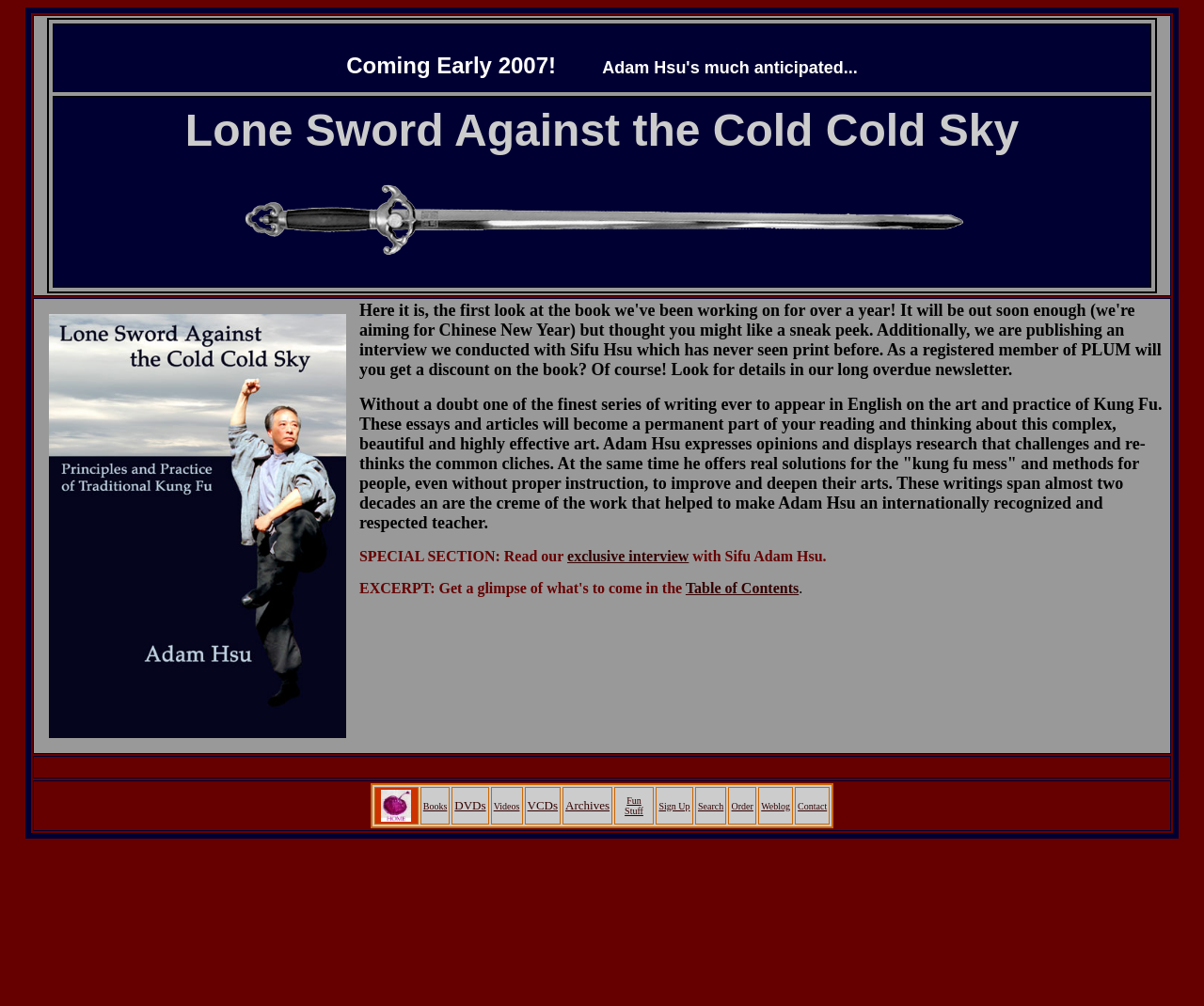Provide an in-depth caption for the contents of the webpage.

The webpage is promoting a book titled "Lone Sword Against the Cold Cold Sky" by Adam Hsu. At the top of the page, there is a table with a gridcell containing a brief description of the book, stating that it will be released early in 2007. Below this, there is an image of the book's cover.

The main content of the page is divided into three sections. The first section is a gridcell containing a lengthy text that introduces the book and its author. The text also mentions an exclusive interview with Sifu Adam Hsu, which is linked to a separate section on the page. Additionally, there is a link to the table of contents of the book.

The second section is a blank gridcell, followed by a third section that contains a navigation menu with links to various categories, including Books, DVDs, Videos, VCDs, Archives, Fun Stuff, Sign Up, Search, Order, Weblog, and Contact. Each category is represented by a gridcell with a link to the corresponding page.

There are two images on the page, one of which is the book cover, and the other is a small icon associated with one of the links in the navigation menu. Overall, the page has a simple layout with a focus on promoting the book and providing easy access to related information and resources.